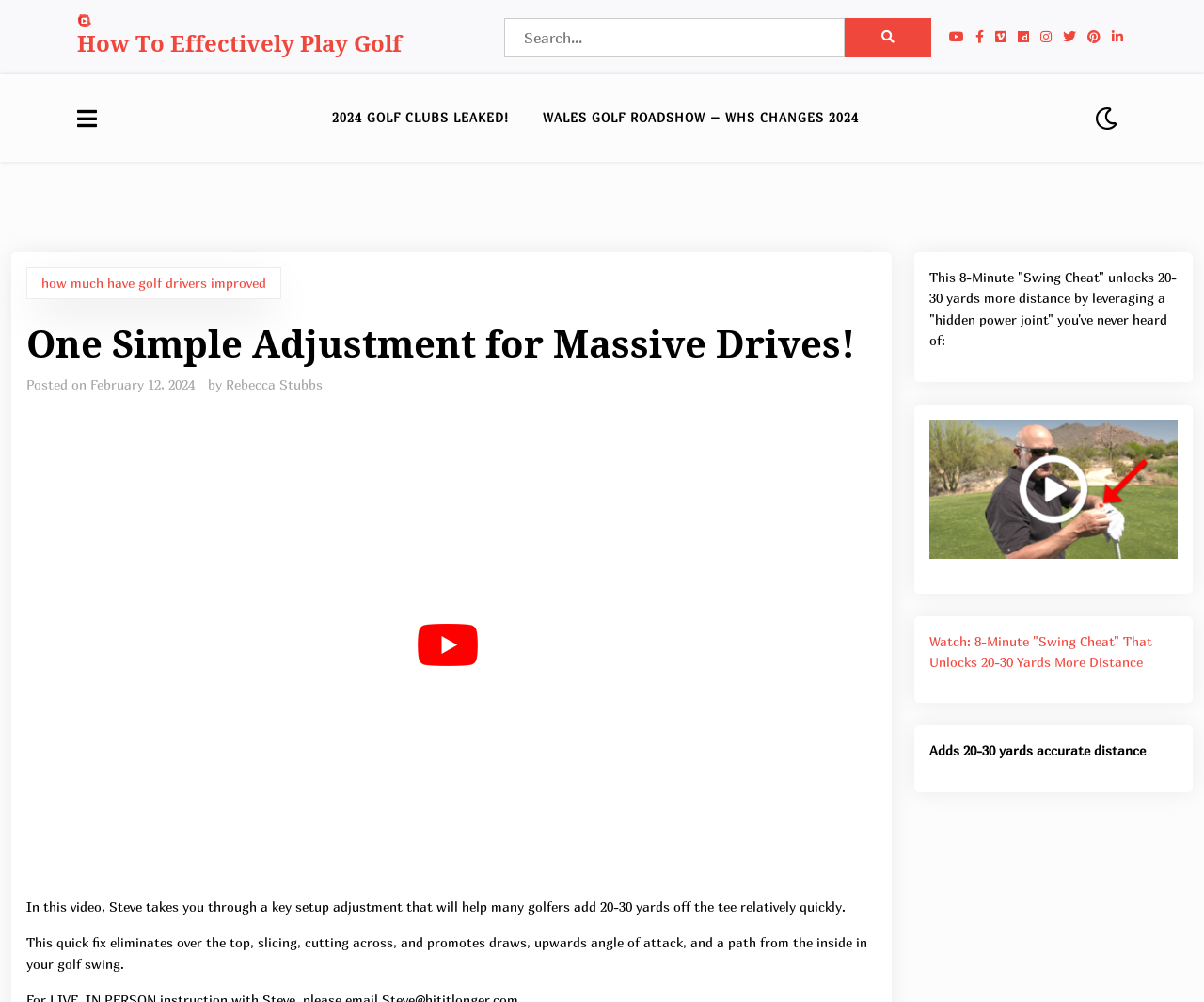Provide the bounding box coordinates of the area you need to click to execute the following instruction: "Read the article about 2024 Golf Clubs Leaked".

[0.263, 0.093, 0.435, 0.143]